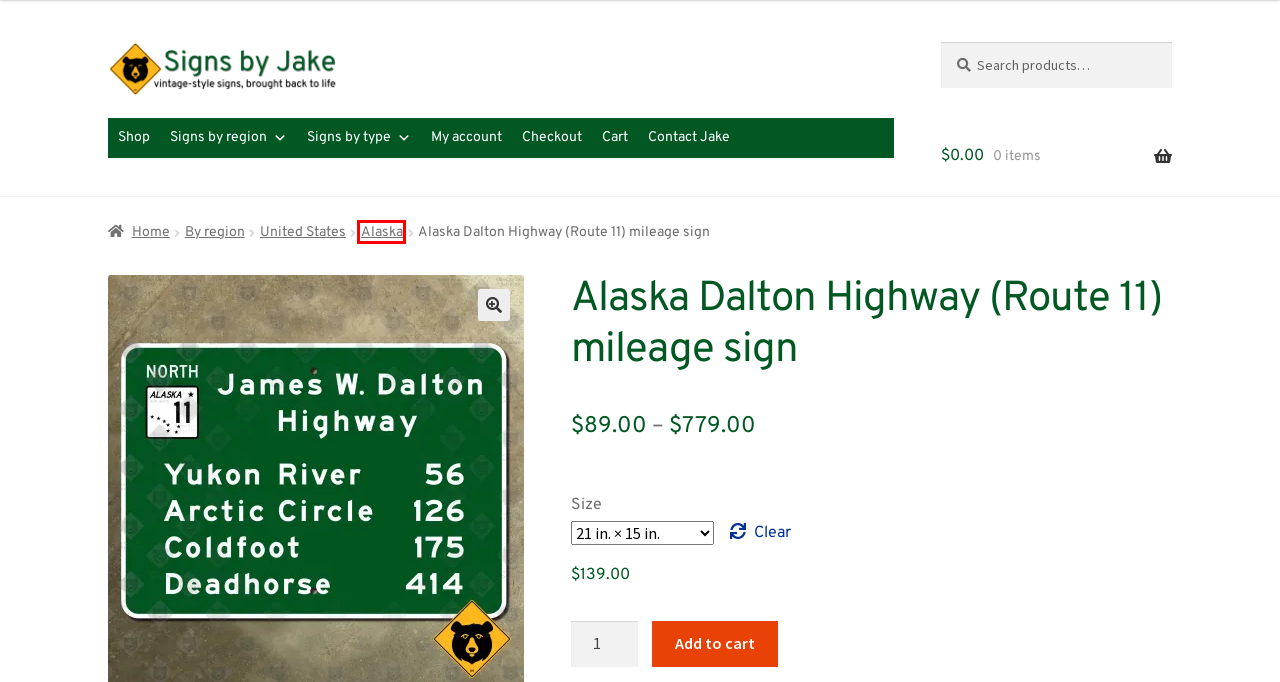Look at the screenshot of a webpage where a red rectangle bounding box is present. Choose the webpage description that best describes the new webpage after clicking the element inside the red bounding box. Here are the candidates:
A. Home - Signs by Jake
B. My account - Signs by Jake
C. United States Archives - Signs by Jake
D. Alaska Archives - Signs by Jake
E. Browse by type of sign - Signs by Jake
F. By region Archives - Signs by Jake
G. Cart - Signs by Jake
H. Shop - Signs by Jake

D